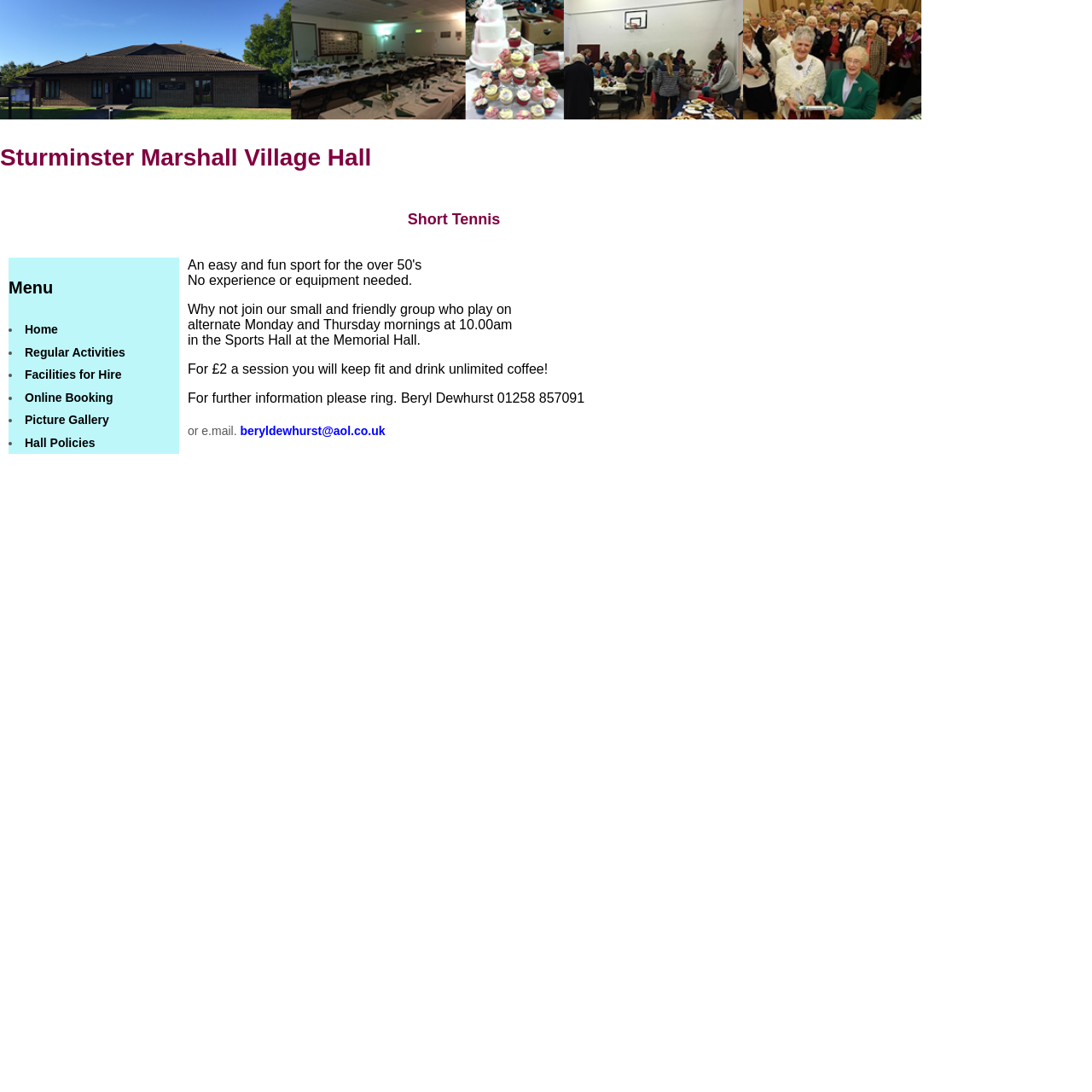Please provide a one-word or phrase answer to the question: 
What is the email address for further information?

beryldewhurst@aol.co.uk